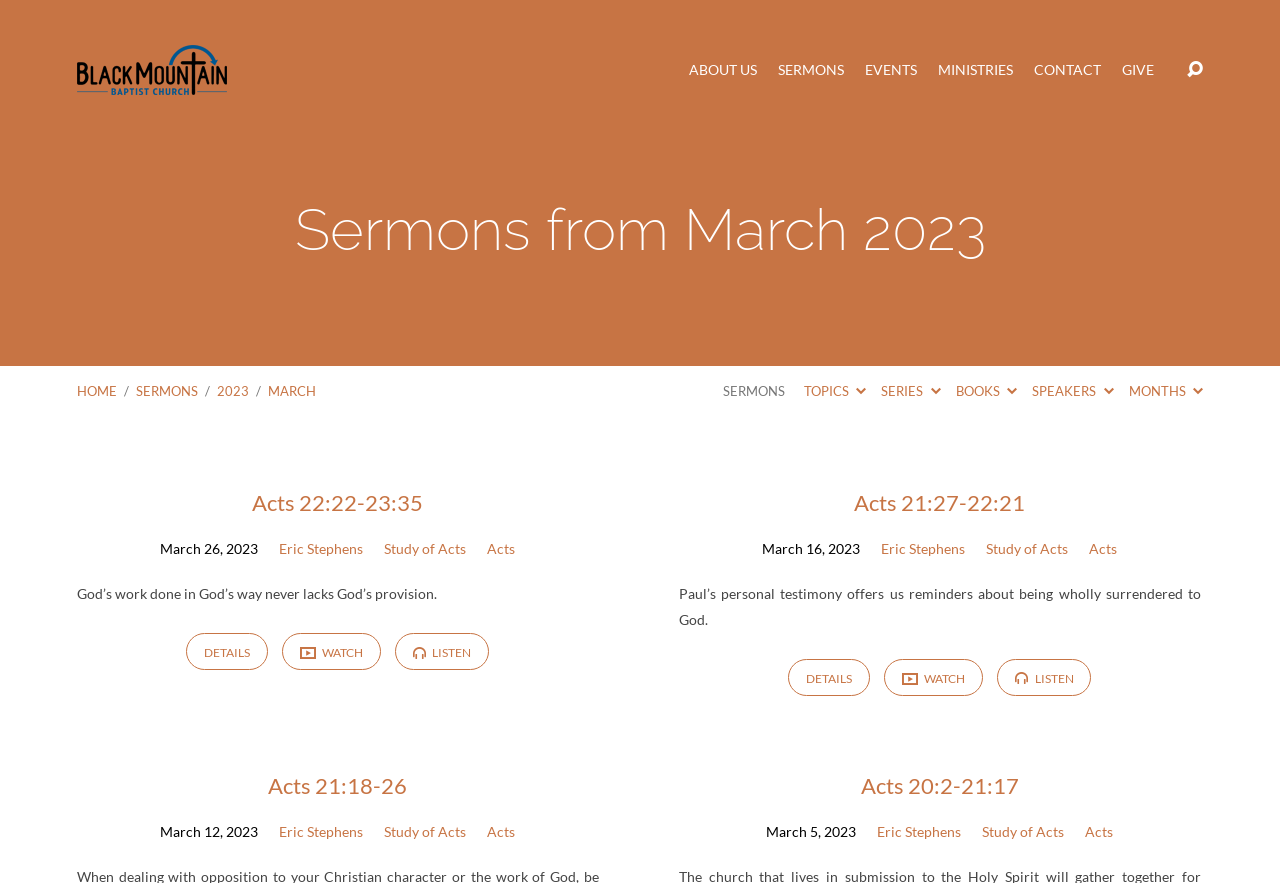Please find the bounding box coordinates of the element that needs to be clicked to perform the following instruction: "Click on the 'ABOUT US' link". The bounding box coordinates should be four float numbers between 0 and 1, represented as [left, top, right, bottom].

[0.539, 0.072, 0.592, 0.088]